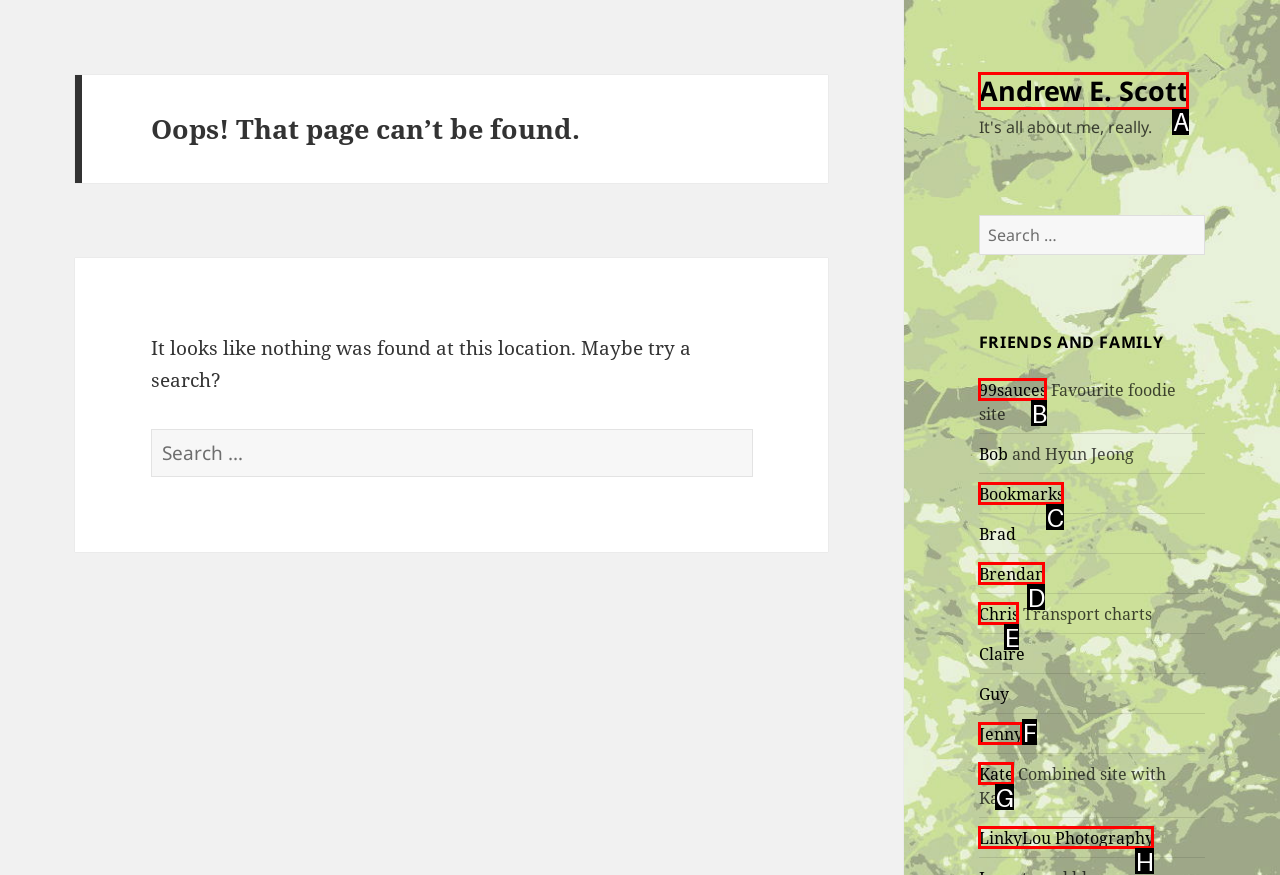Match the HTML element to the description: LinkyLou Photography. Respond with the letter of the correct option directly.

H